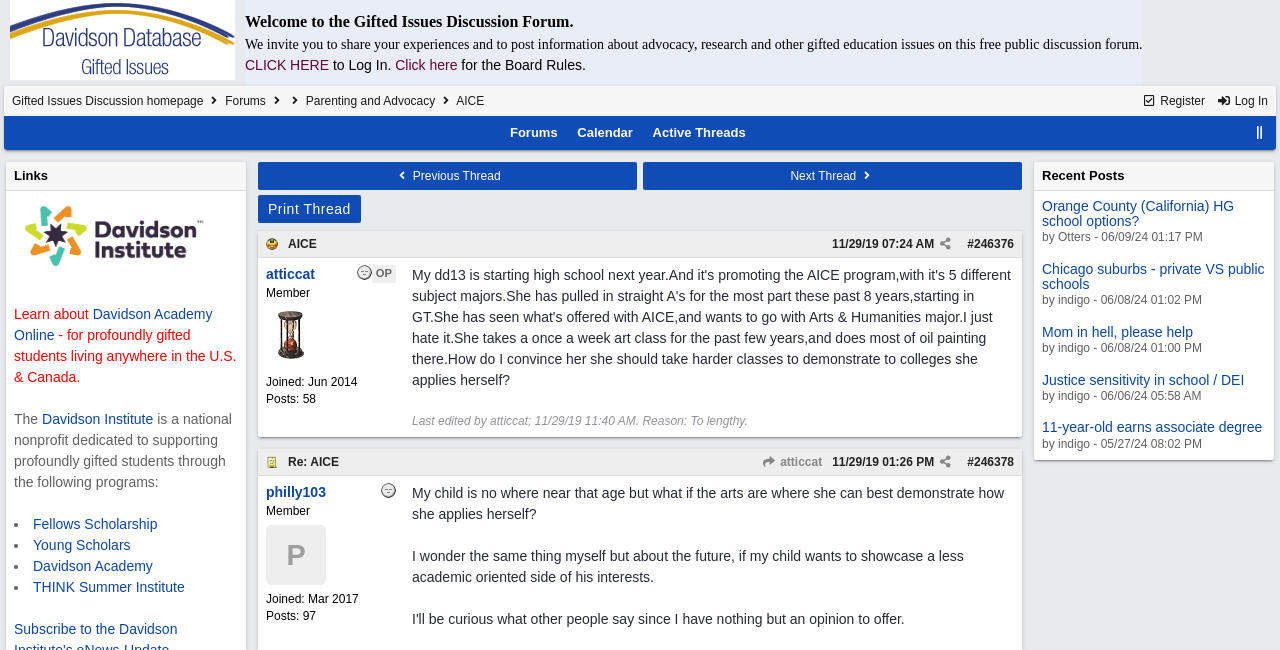What is the topic of the thread with ID 246376?
Look at the image and respond with a single word or a short phrase.

AICE